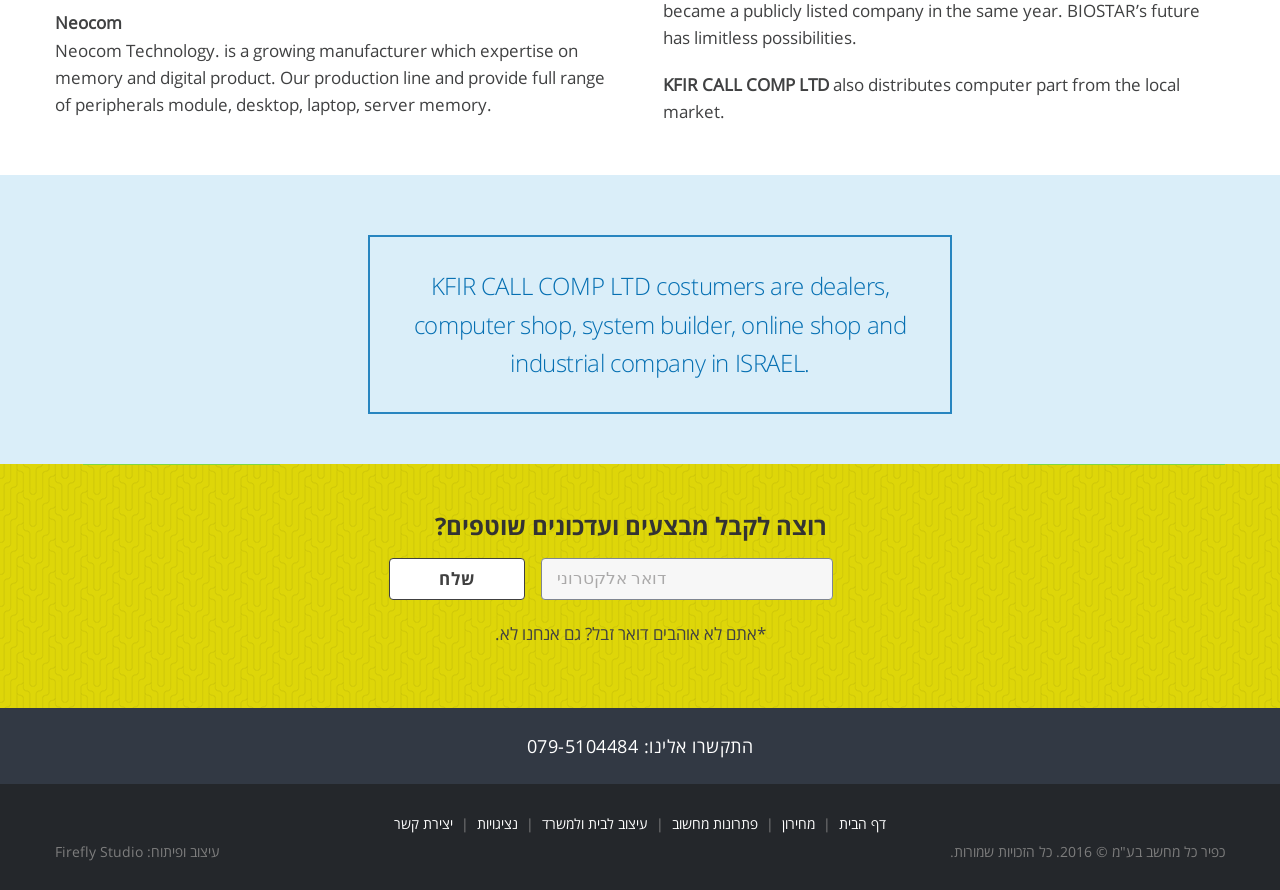What is the company name mentioned at the top?
Provide a detailed and extensive answer to the question.

The company name is mentioned at the top of the webpage, specifically in the StaticText element with bounding box coordinates [0.518, 0.082, 0.648, 0.108].